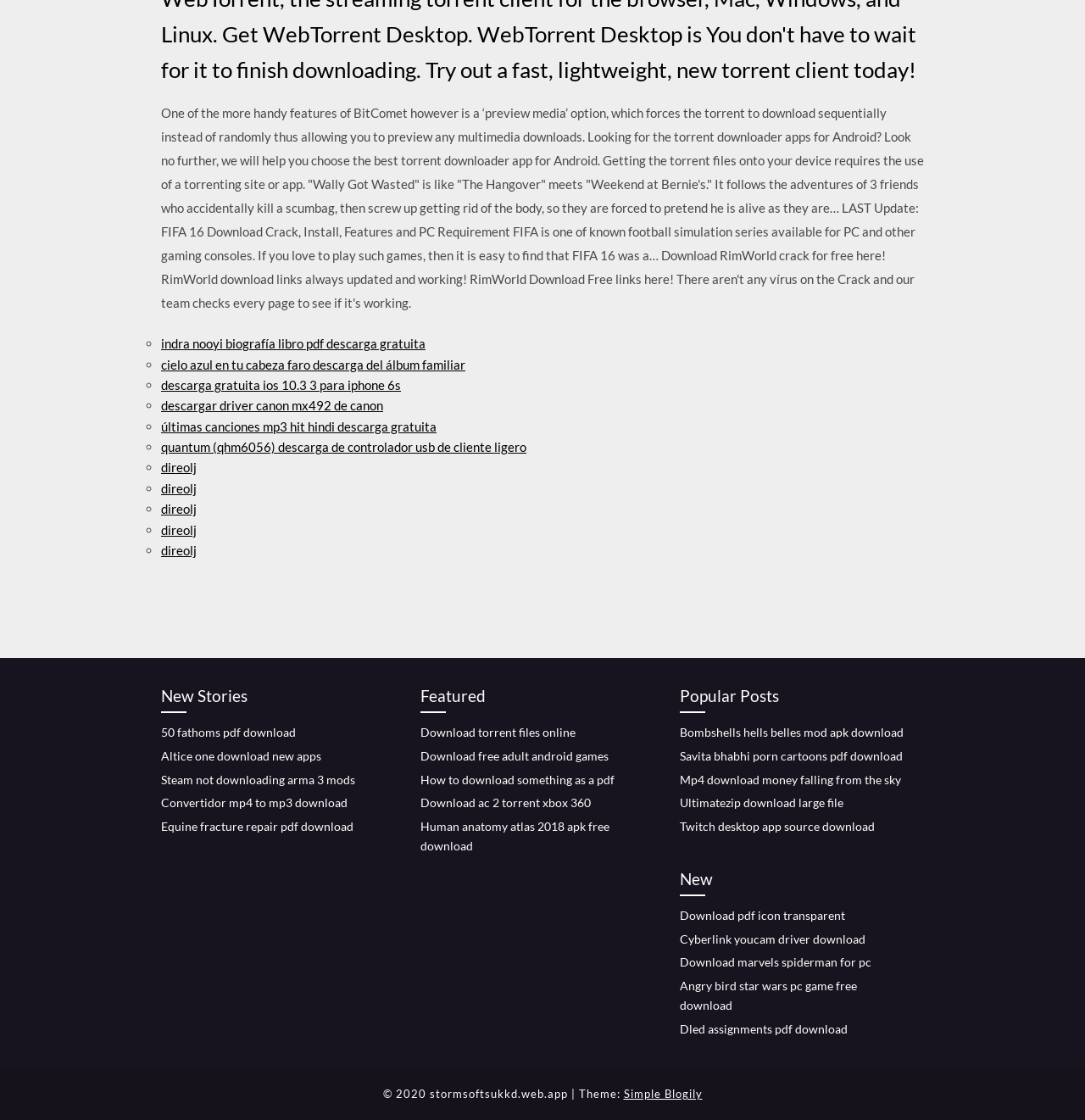Locate and provide the bounding box coordinates for the HTML element that matches this description: "Simple Blogily".

[0.575, 0.971, 0.647, 0.983]